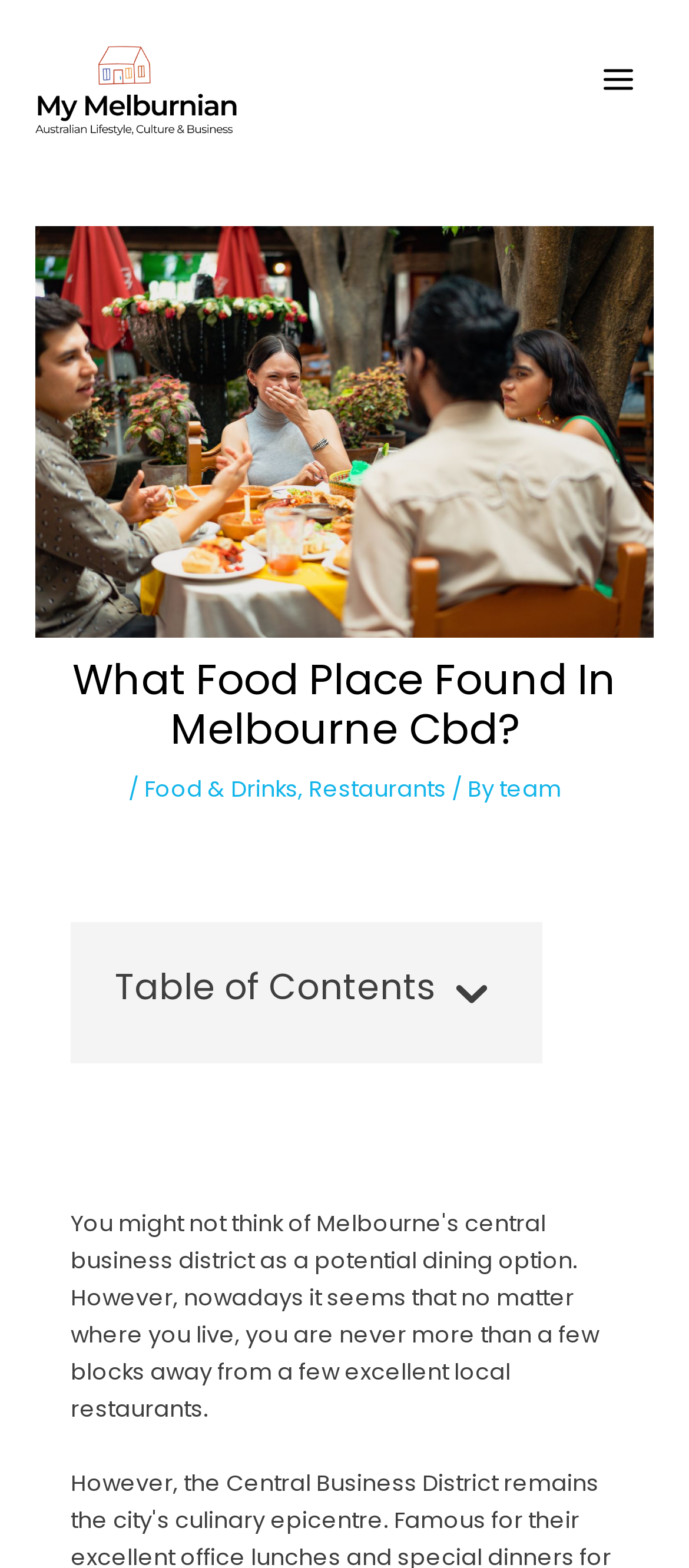Using floating point numbers between 0 and 1, provide the bounding box coordinates in the format (top-left x, top-left y, bottom-right x, bottom-right y). Locate the UI element described here: Food & Drinks

[0.209, 0.493, 0.432, 0.512]